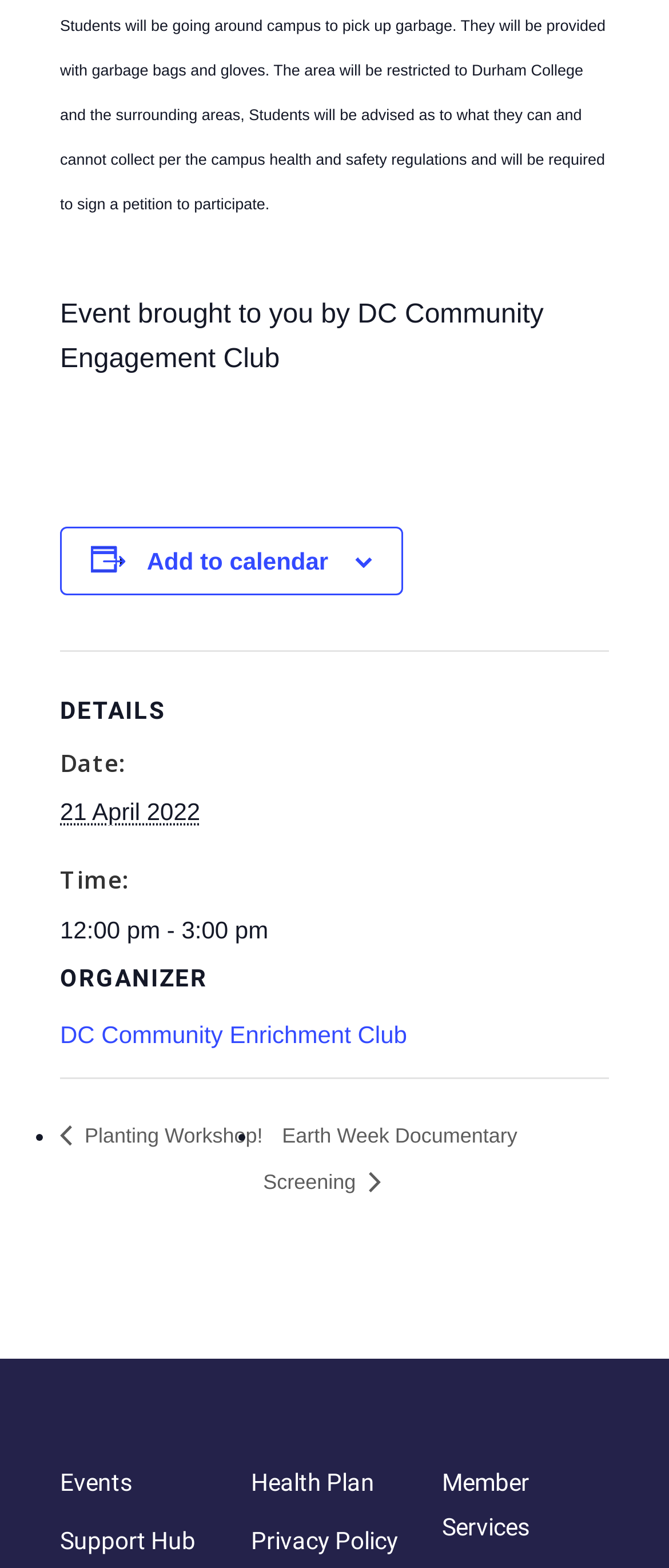Determine the bounding box coordinates for the area that should be clicked to carry out the following instruction: "Go to Planting Workshop! event".

[0.09, 0.717, 0.393, 0.762]